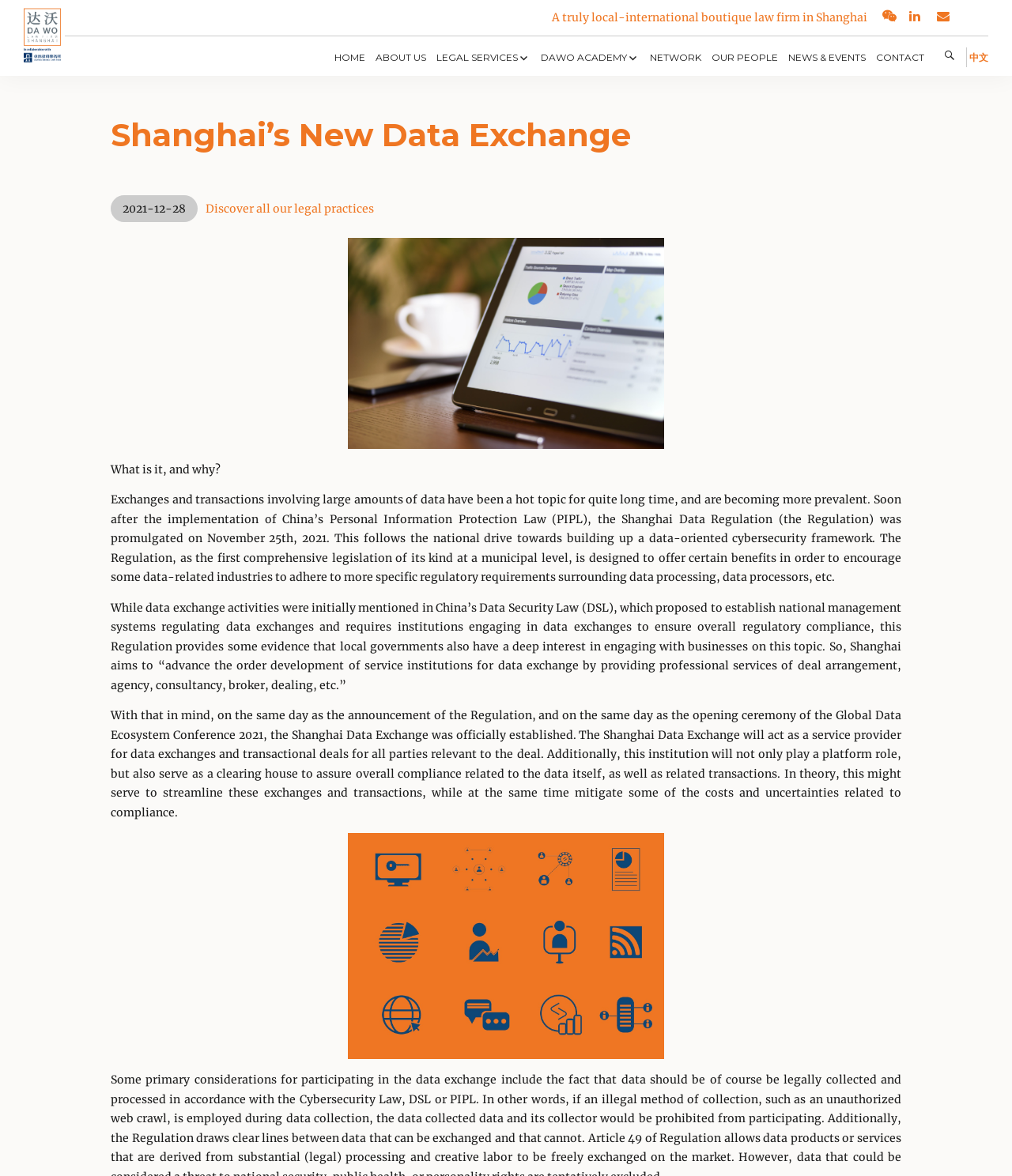Give the bounding box coordinates for the element described as: "LEGAL SERVICES".

[0.427, 0.04, 0.528, 0.057]